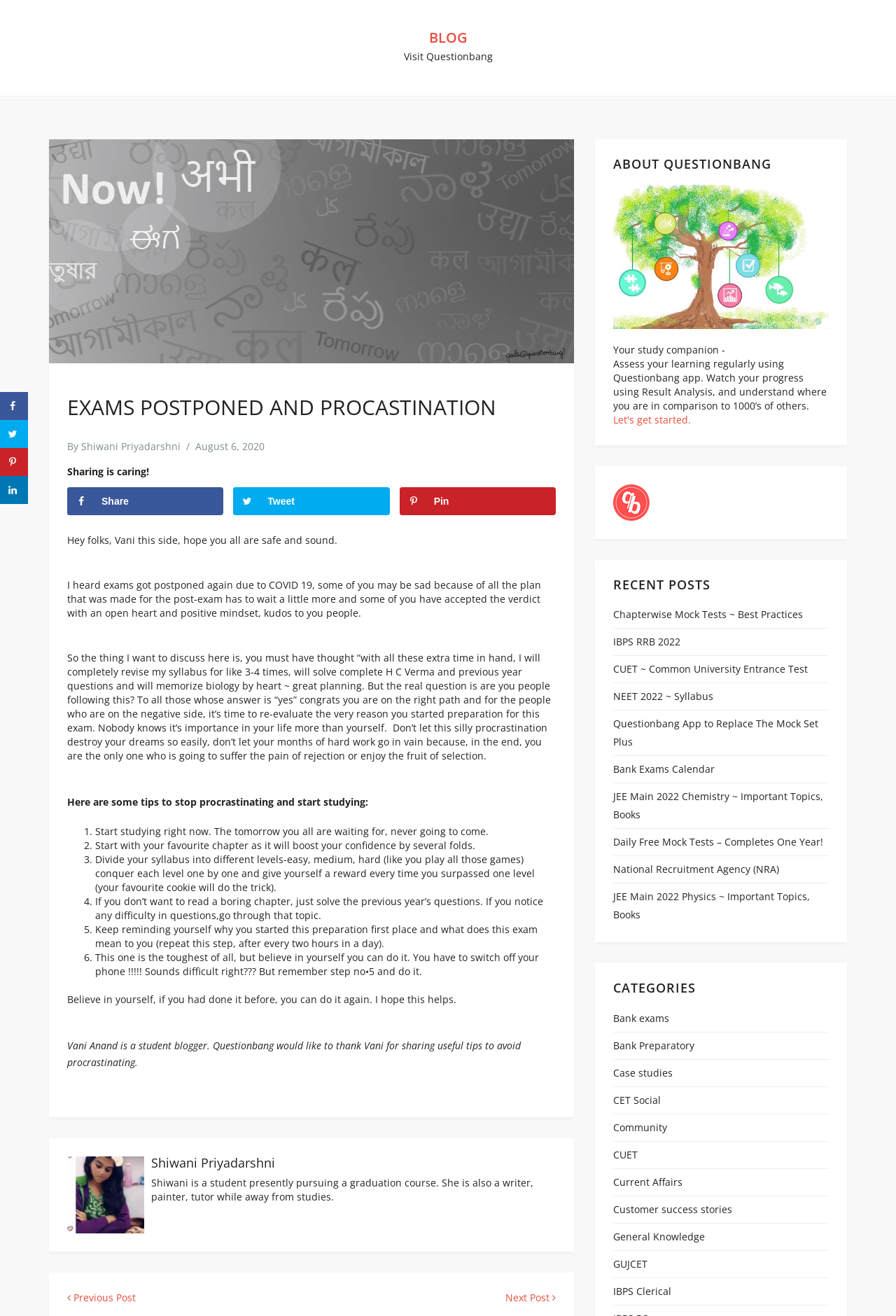Point out the bounding box coordinates of the section to click in order to follow this instruction: "Click on the 'Save to Pinterest' button".

[0.446, 0.37, 0.62, 0.391]